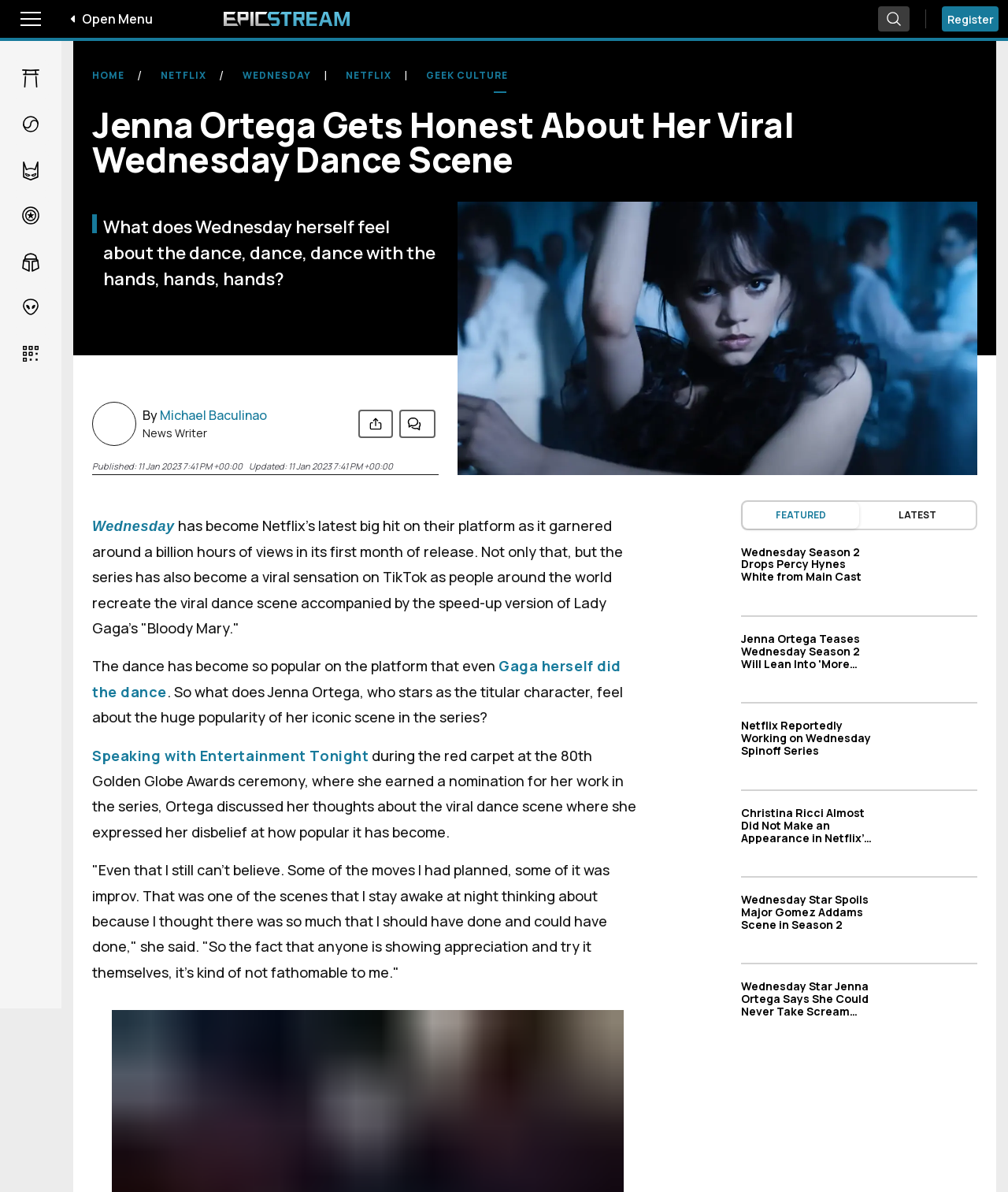Please determine the bounding box coordinates for the element that should be clicked to follow these instructions: "Toggle menu".

[0.0, 0.0, 0.062, 0.032]